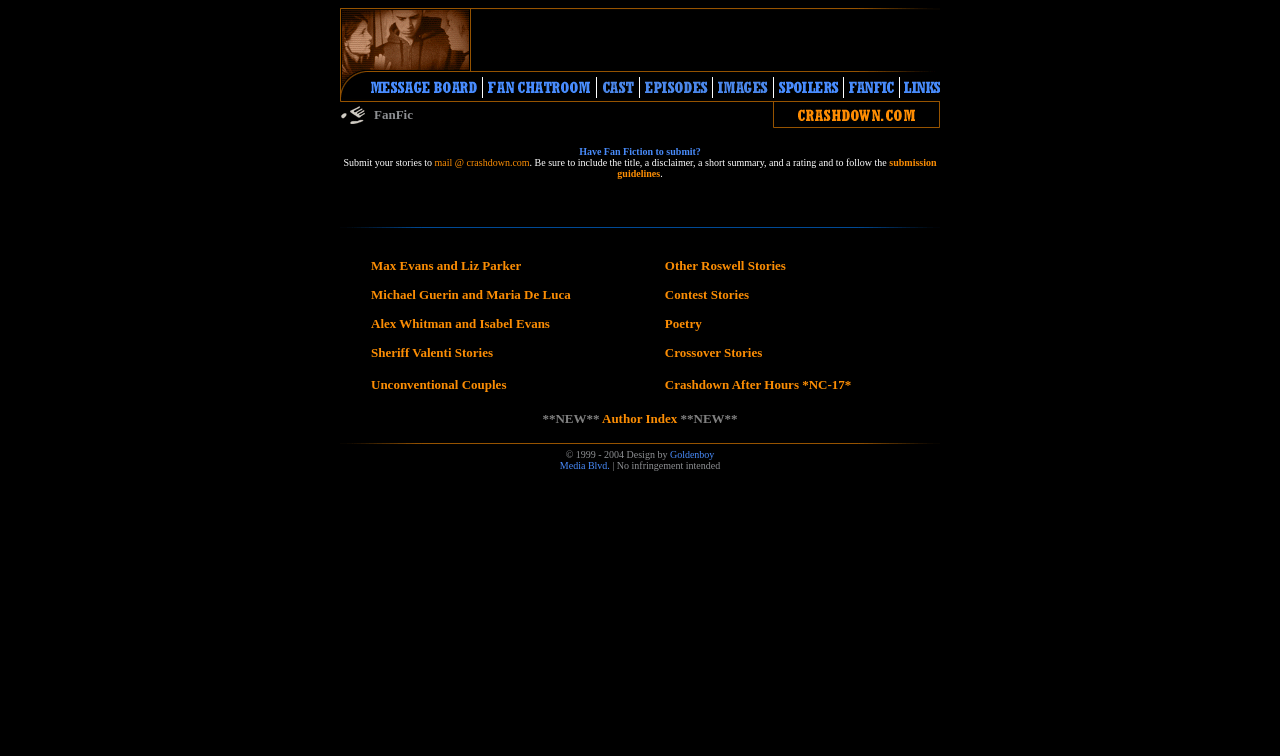Please find the bounding box coordinates in the format (top-left x, top-left y, bottom-right x, bottom-right y) for the given element description. Ensure the coordinates are floating point numbers between 0 and 1. Description: Poetry

[0.519, 0.418, 0.548, 0.438]